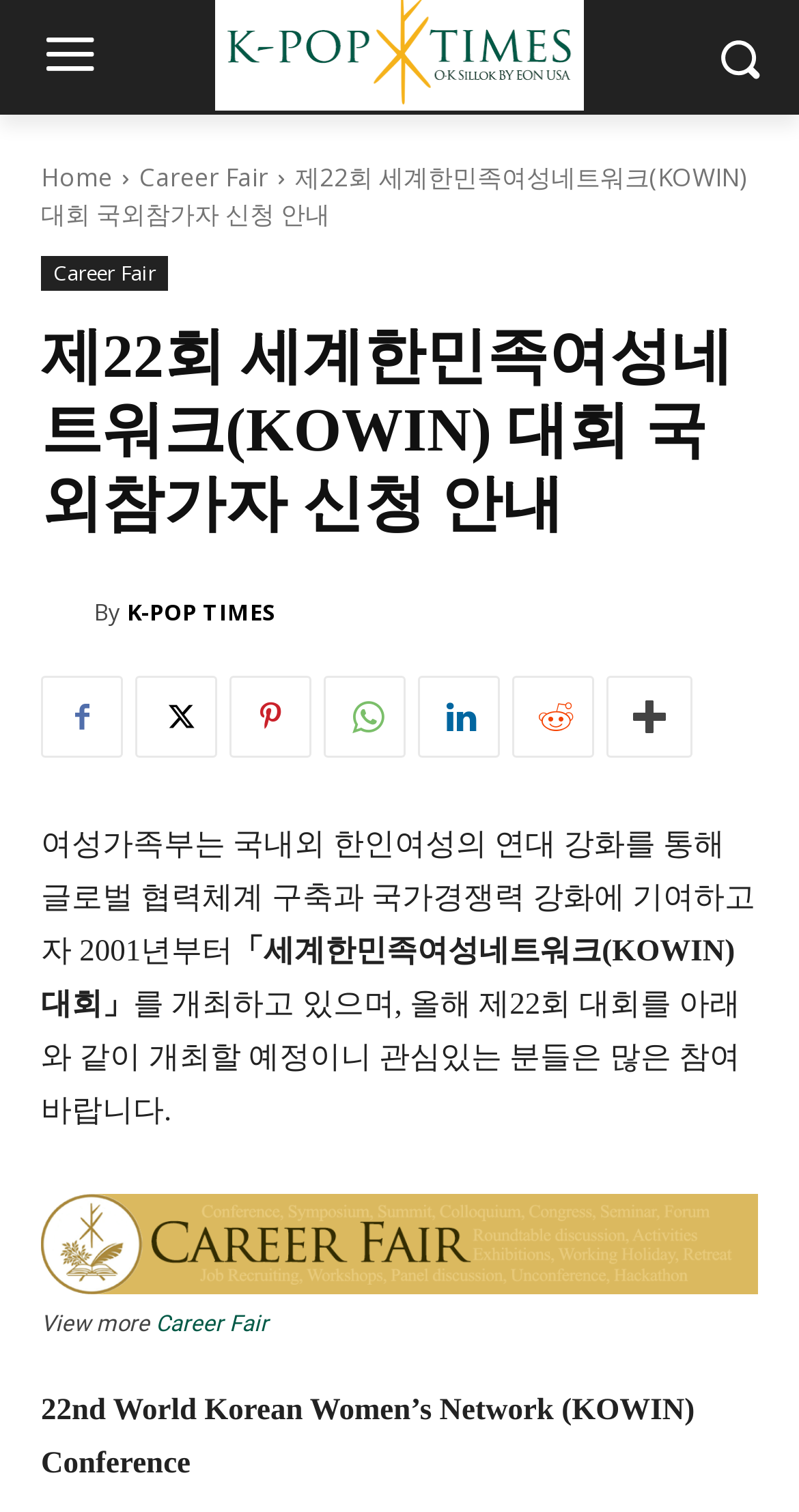Find and generate the main title of the webpage.

제22회 세계한민족여성네트워크(KOWIN) 대회 국외참가자 신청 안내